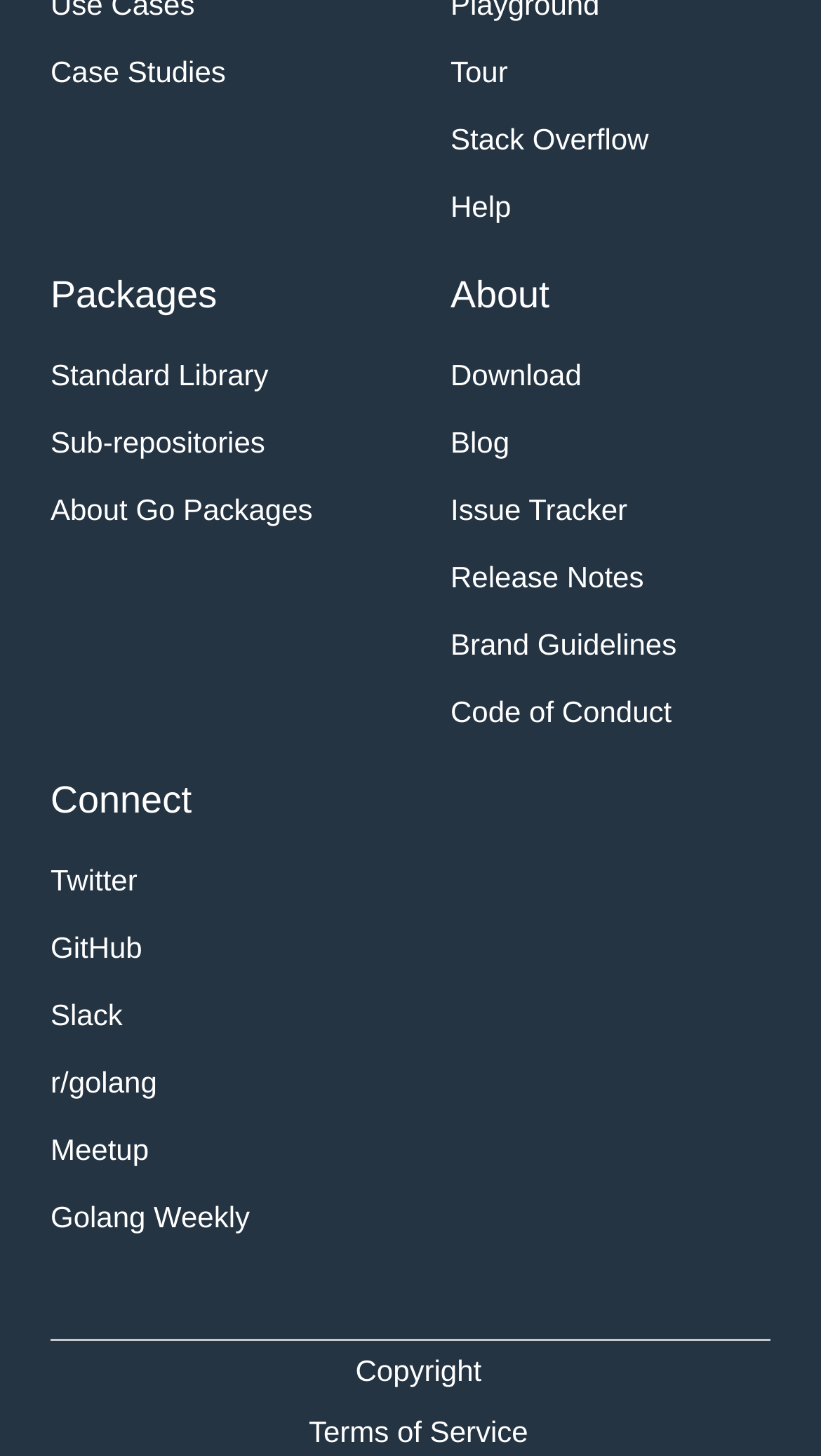Point out the bounding box coordinates of the section to click in order to follow this instruction: "Visit 'Packages'".

[0.062, 0.182, 0.451, 0.223]